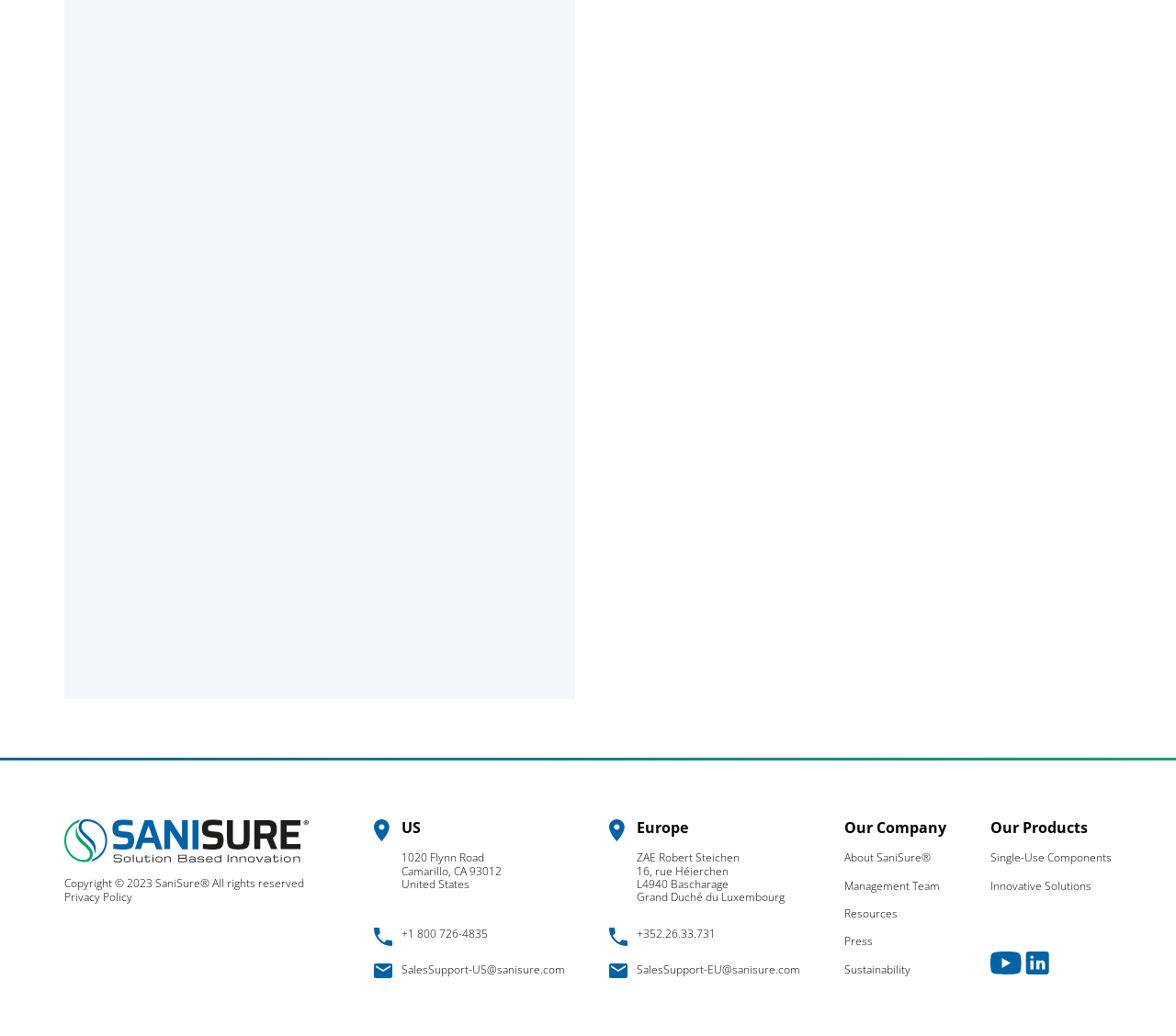Answer the following inquiry with a single word or phrase:
What is the name of the street in the European region's address?

rue Héierchen